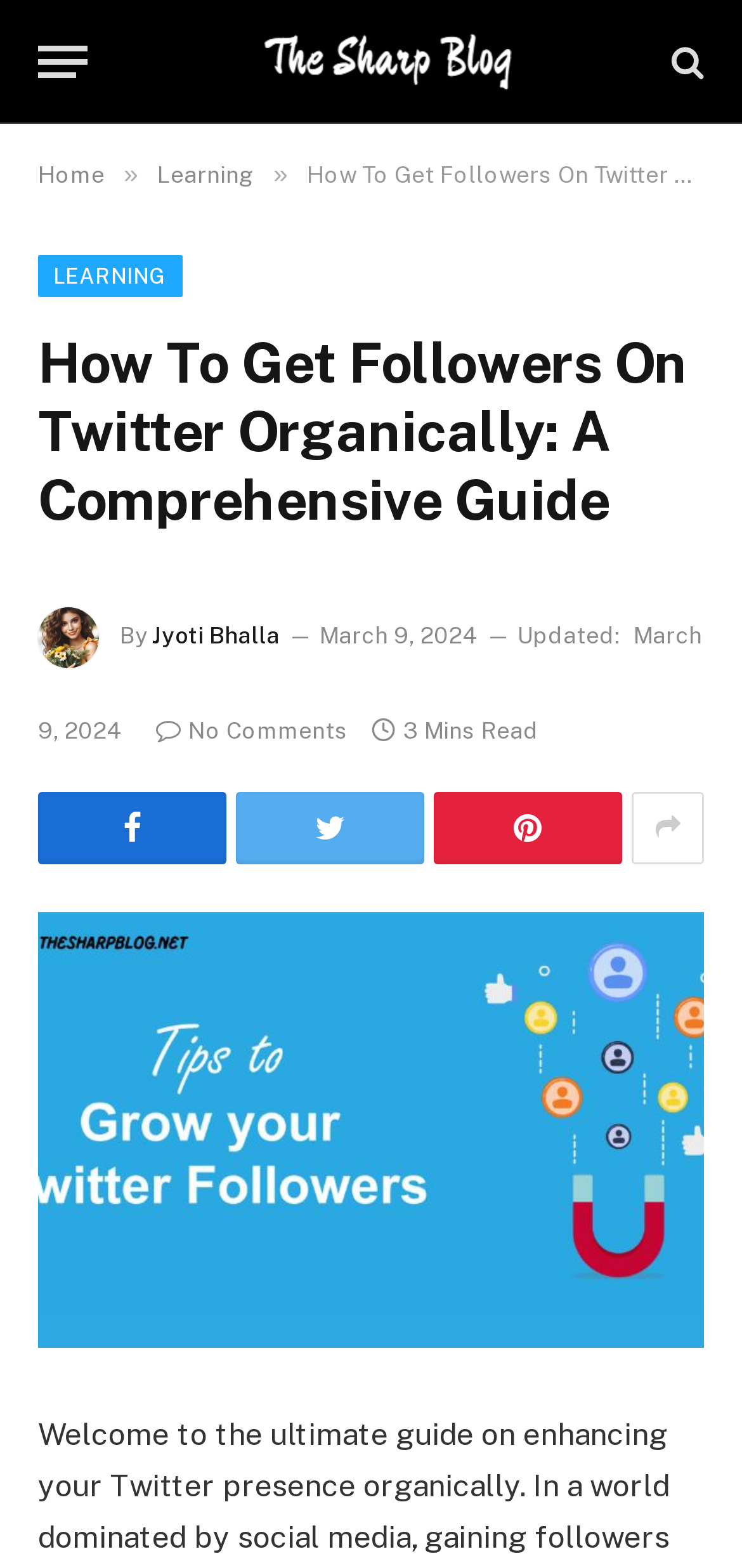What is the category of the article?
Refer to the image and answer the question using a single word or phrase.

Learning